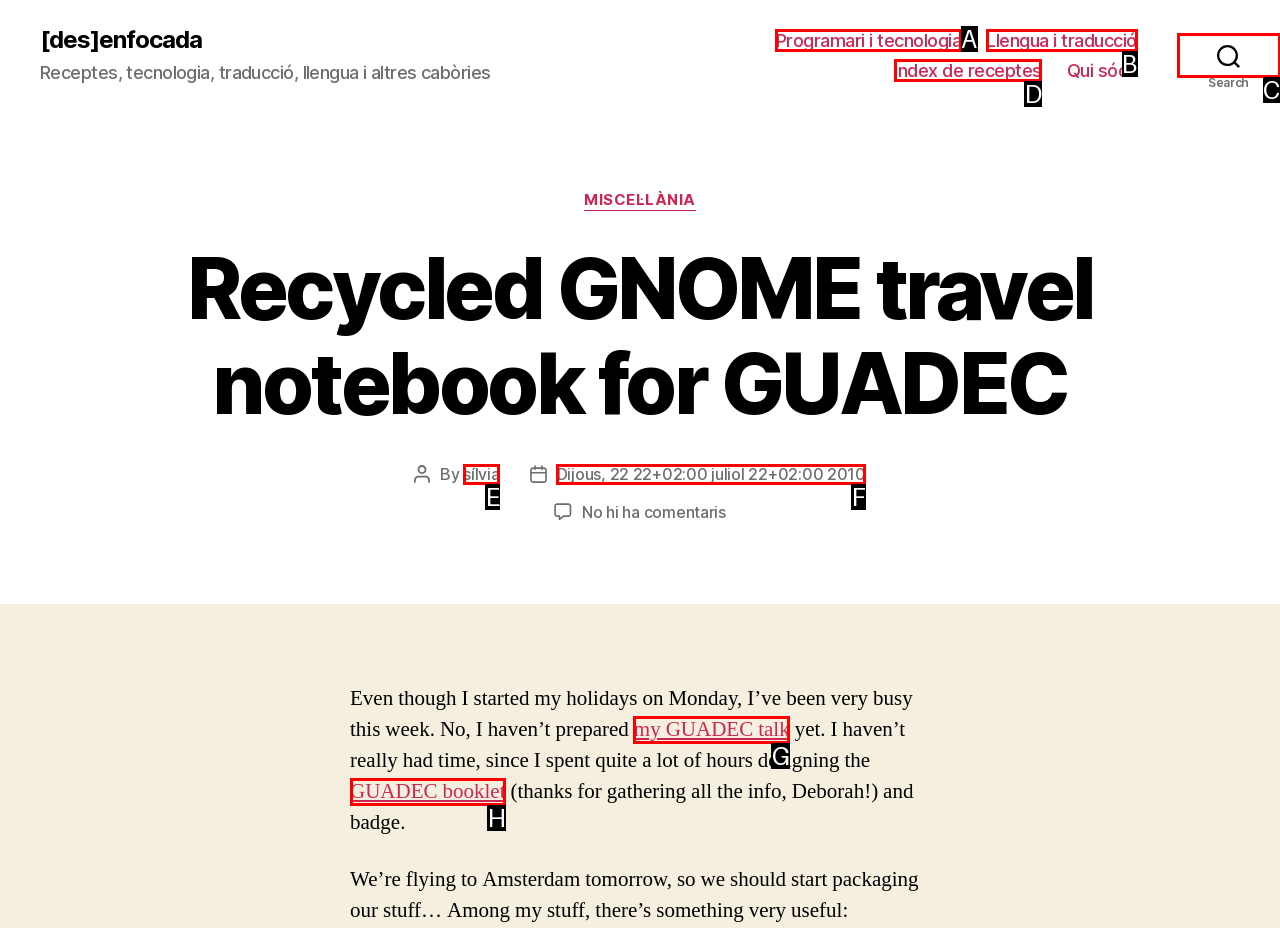Look at the description: sílvia
Determine the letter of the matching UI element from the given choices.

E